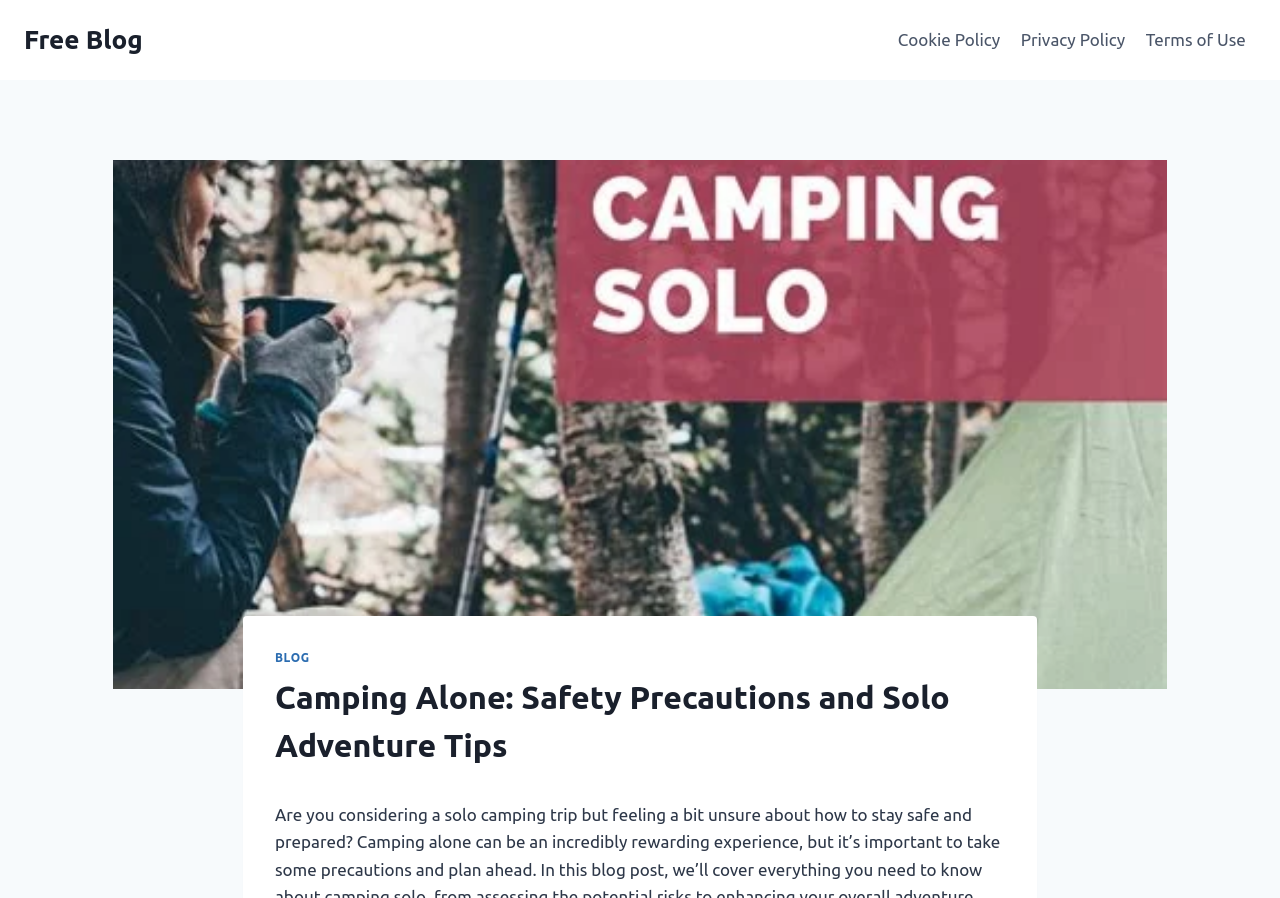How many policy links are available in the navigation? Examine the screenshot and reply using just one word or a brief phrase.

3